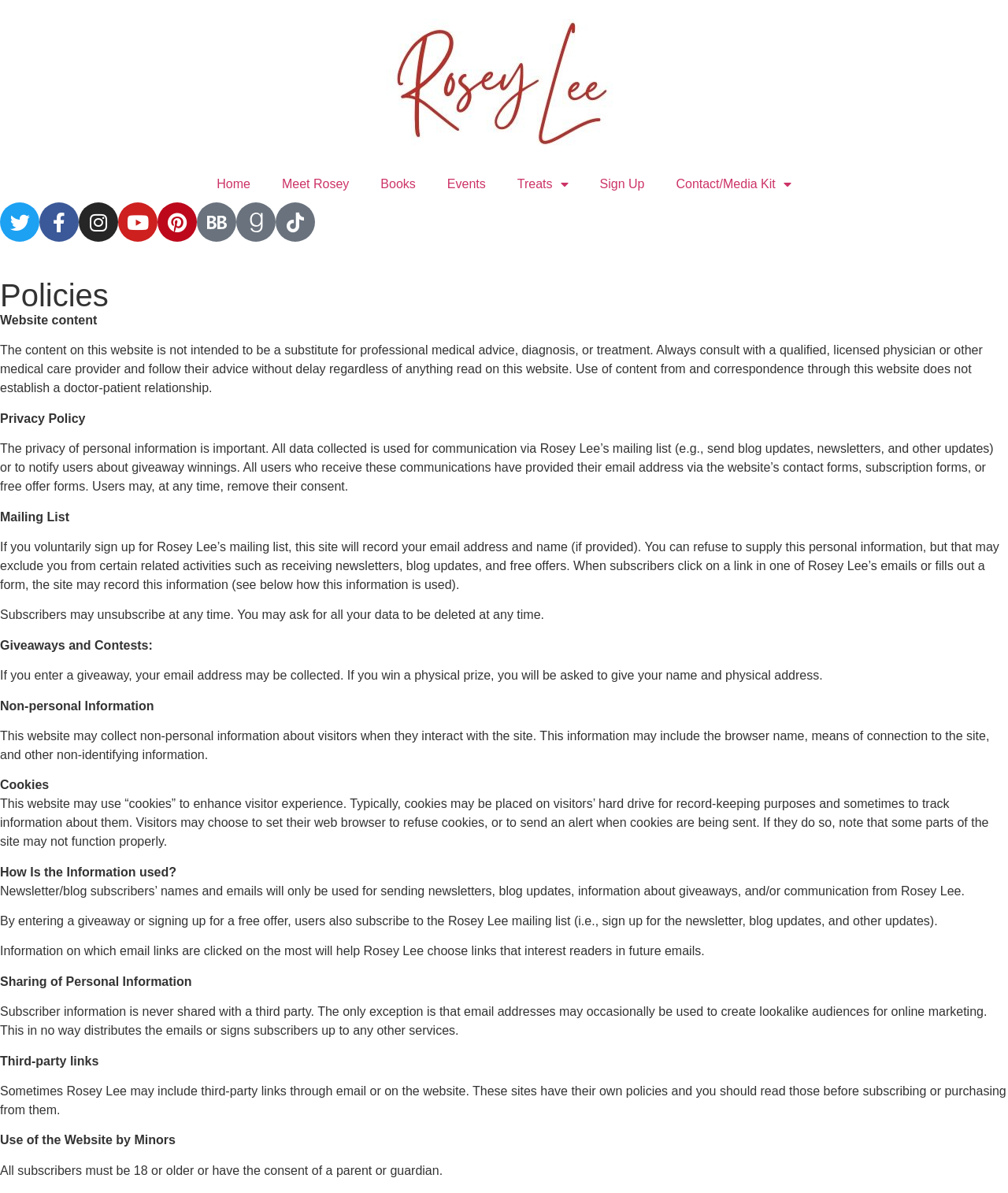Identify the bounding box coordinates of the region that should be clicked to execute the following instruction: "Click the 'Join Our Mailing List' button".

None